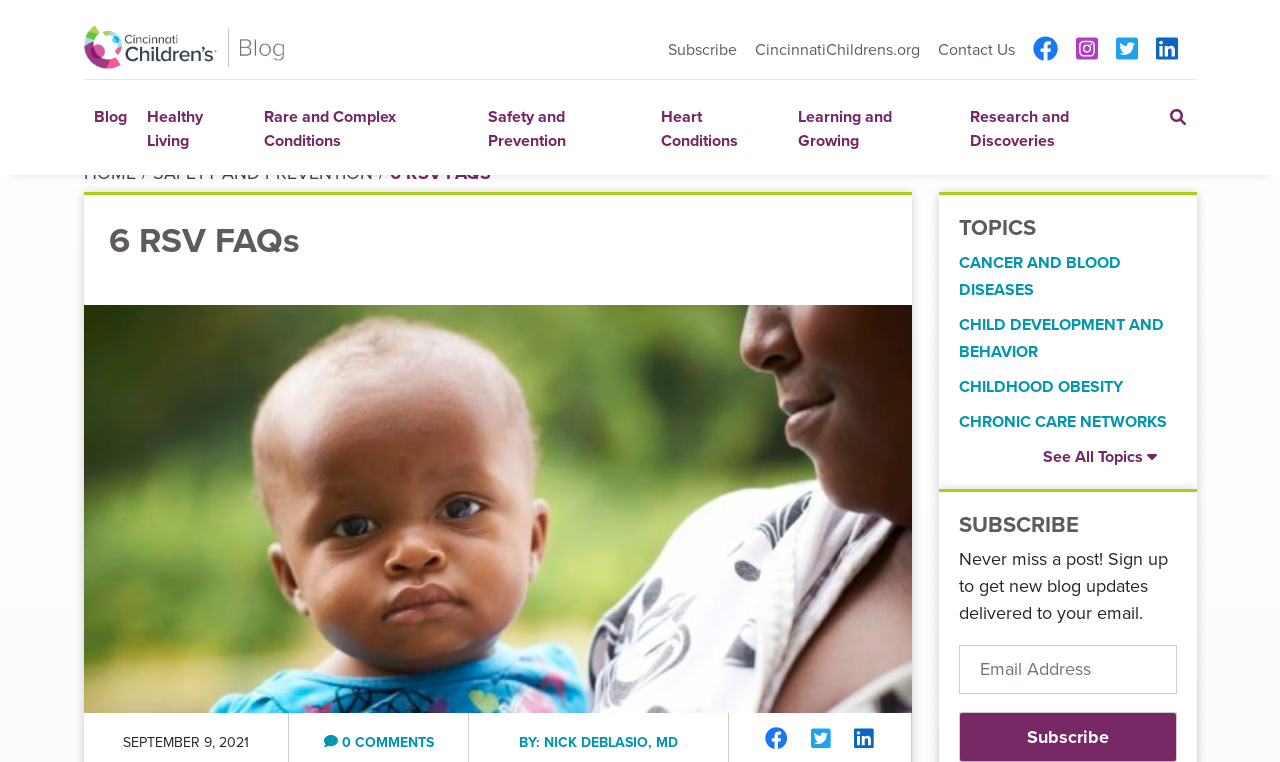Predict the bounding box coordinates of the UI element that matches this description: "Rare and Complex Conditions". The coordinates should be in the format [left, top, right, bottom] with each value between 0 and 1.

[0.198, 0.105, 0.374, 0.23]